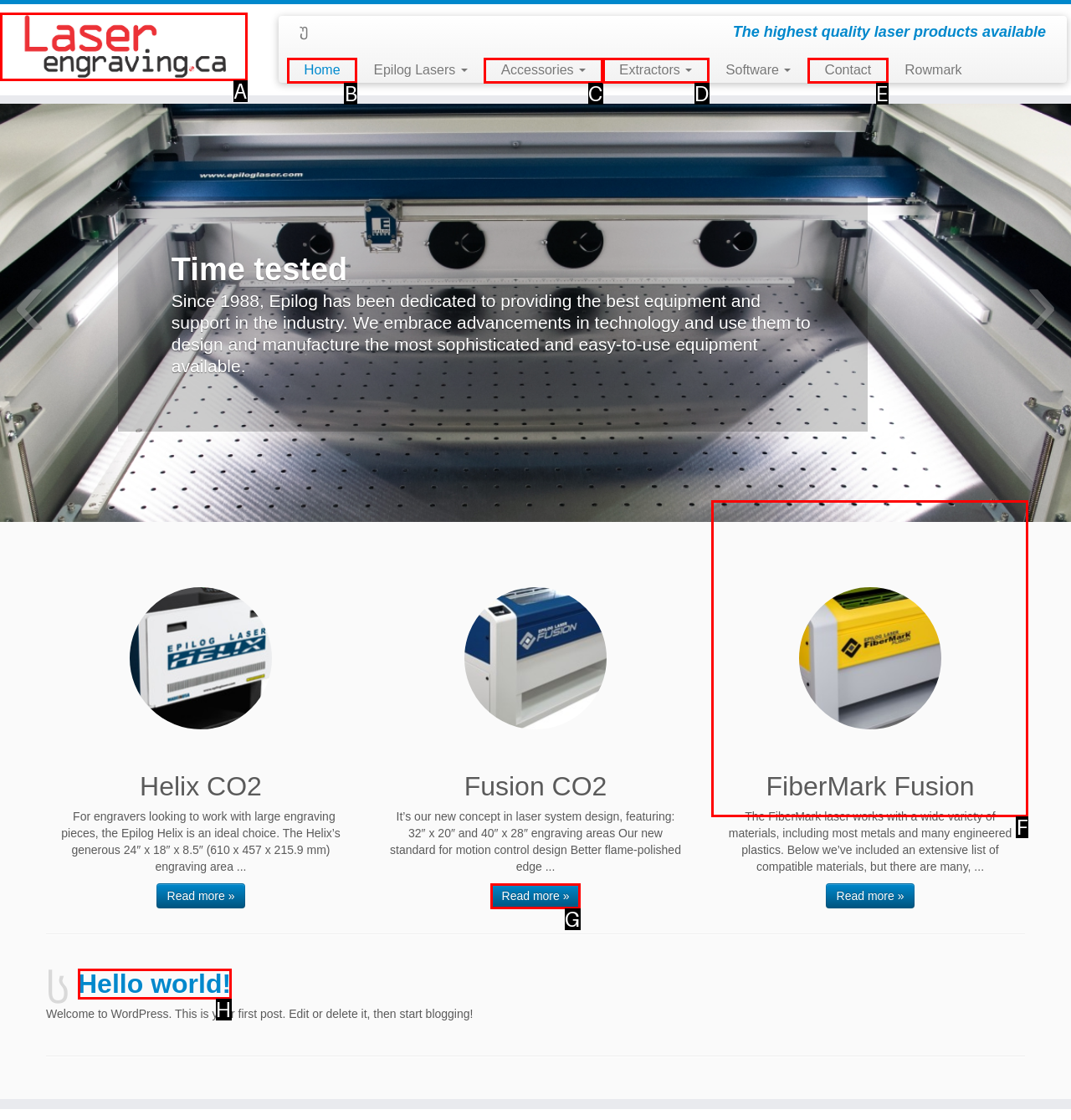Identify the letter of the option that best matches the following description: Contact. Respond with the letter directly.

E